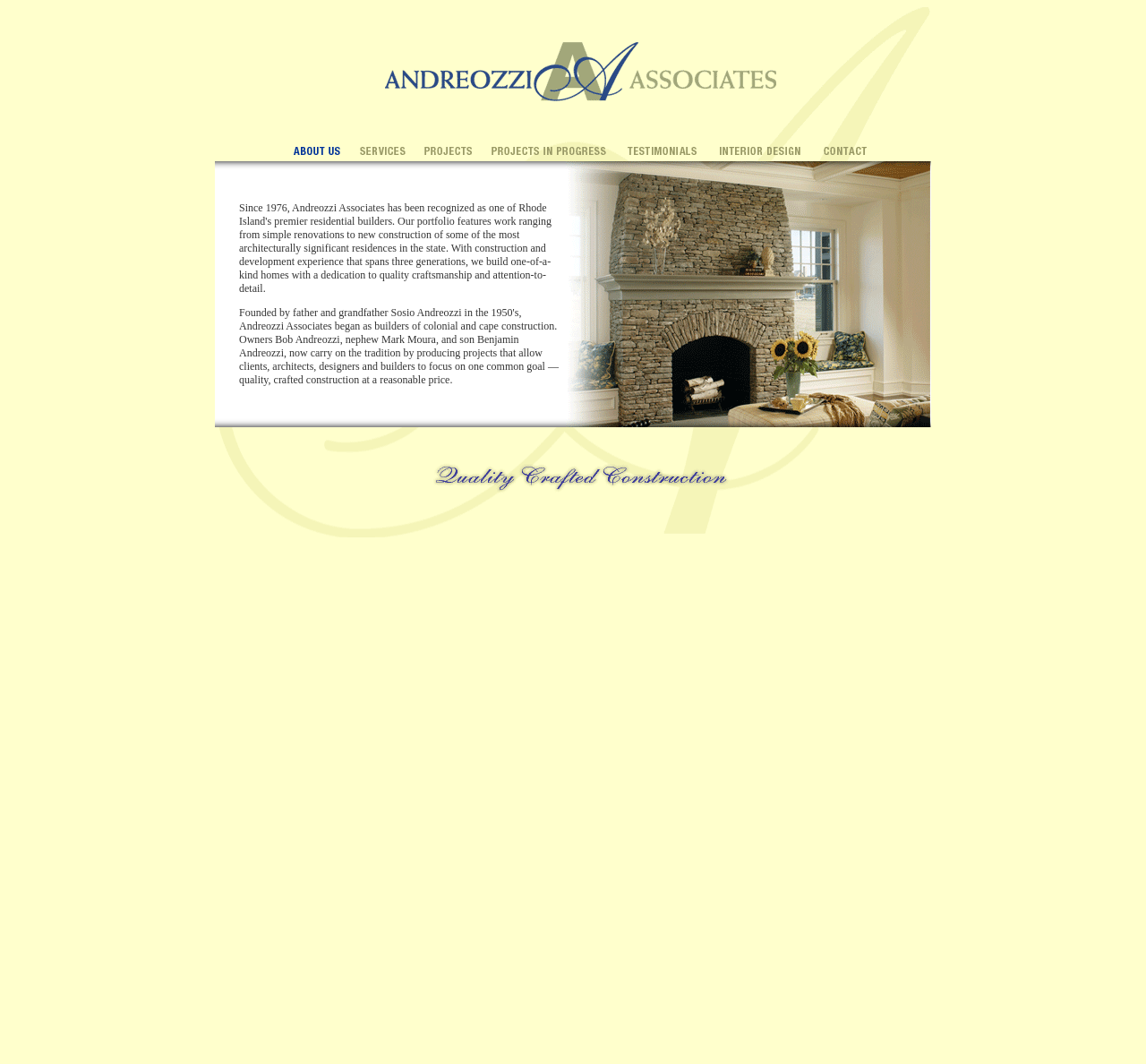Give a one-word or short phrase answer to the question: 
How many columns are in the table?

9